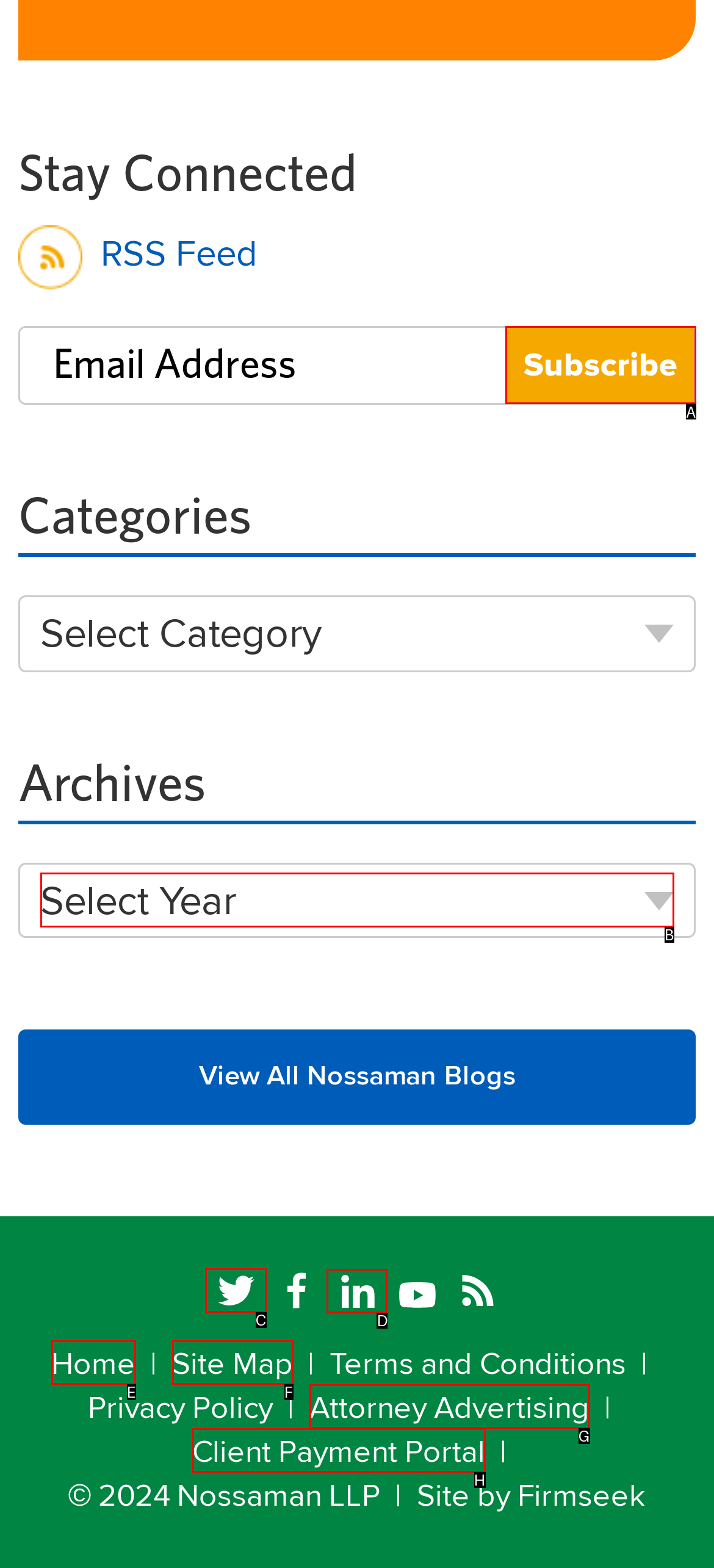Determine which option should be clicked to carry out this task: Follow Nossaman on Twitter
State the letter of the correct choice from the provided options.

C